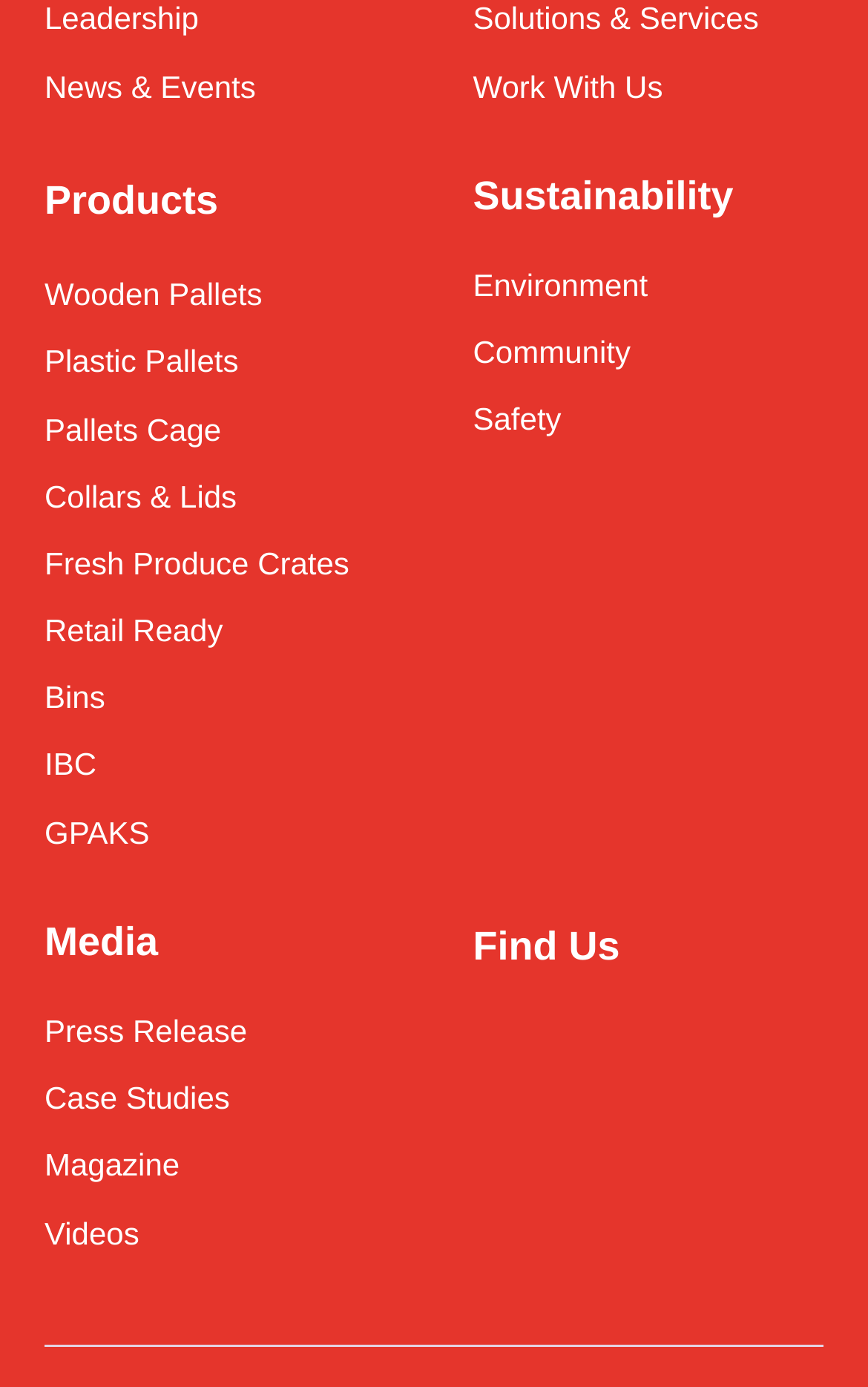From the screenshot, find the bounding box of the UI element matching this description: "Environment". Supply the bounding box coordinates in the form [left, top, right, bottom], each a float between 0 and 1.

[0.545, 0.191, 0.746, 0.22]